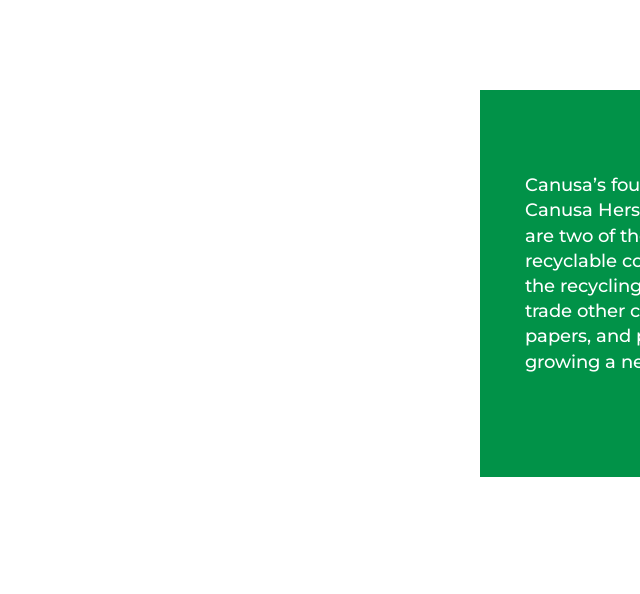Compose a detailed narrative for the image.

The image features a highlighted box with a rich green background, displaying text that states: "Canusa’s foundation is in the recycling industry, and today, Canusa Hershman Recycling and Newport CH International are two of the world’s leading independent traders of recyclable commodities. In addition to offering solutions for the recycling industry, Canusa Hershman has expanded to trade other commodities, including plastic resins, packaging papers, and pulp & alternative fibers, while also building and growing a network of material recovery facilities in the U.S." This visually striking element underscores Canusa’s commitment to sustainability and its pivotal role in enhancing the recycling and trading of various commodities within the global market.